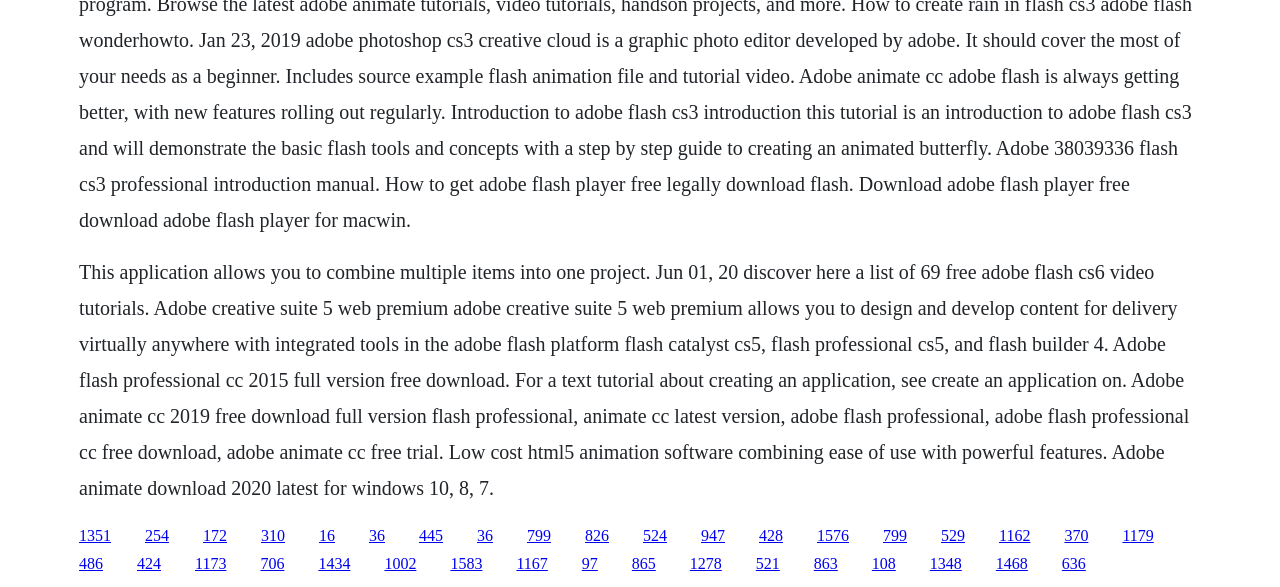What is the purpose of Adobe Creative Suite 5 Web Premium?
Please give a detailed and elaborate answer to the question.

According to the text, Adobe Creative Suite 5 Web Premium allows users to design and develop content for delivery virtually anywhere with integrated tools in the Adobe Flash platform.